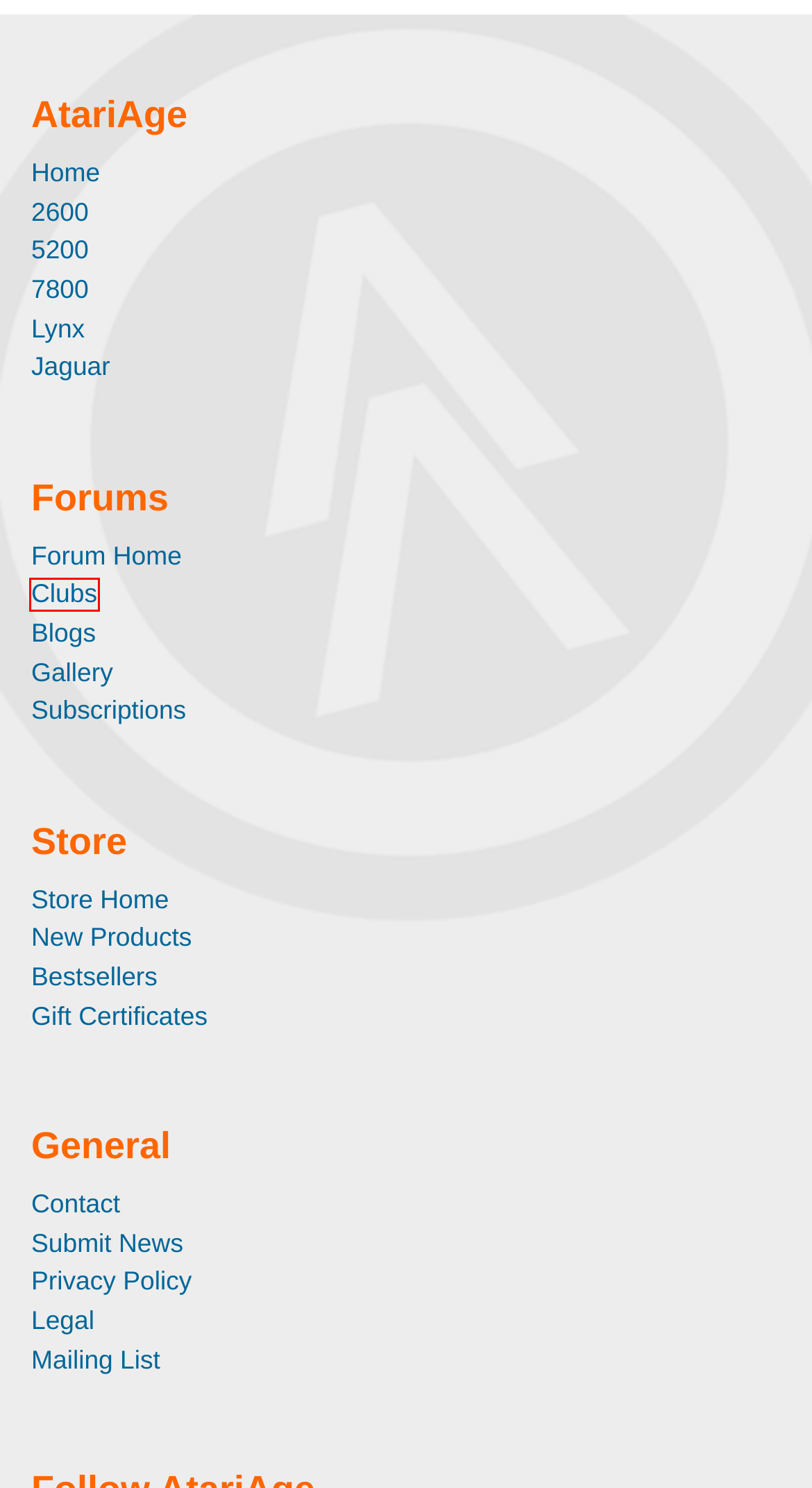Inspect the screenshot of a webpage with a red rectangle bounding box. Identify the webpage description that best corresponds to the new webpage after clicking the element inside the bounding box. Here are the candidates:
A. Subscriptions - AtariAge Forums
B. Gift Certificates
C. AtariAge - Privacy Policy
D. AtariAge - Legal
E. Clubs - AtariAge Forums
F. Gallery - AtariAge Forums
G. New
H. Bestsellers

E